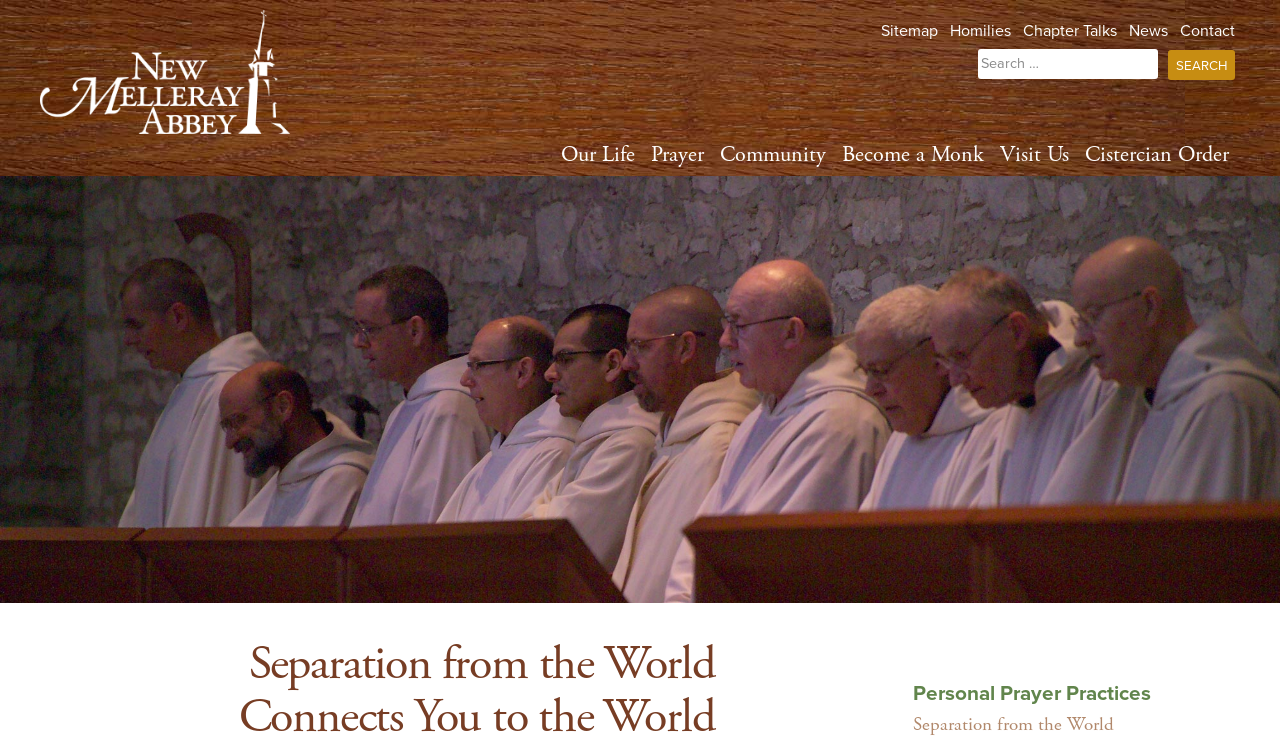Generate a comprehensive description of the contents of the webpage.

The webpage is about "Separation from World – New Melleray". At the top left, there is a small image and a link. On the top right, there are several links, including "Sitemap", "Homilies", "Chapter Talks", "News", and "Contact", arranged horizontally. Below these links, there is a search bar with a label "Search for:" and a "Search" button.

In the middle of the page, there are six buttons, "Our Life", "Prayer", "Community", "Become a Monk", "Visit Us", and "Cistercian Order", arranged horizontally. Each button has a dropdown menu.

Below the buttons, there is a large background image that spans the entire width of the page. On top of this image, there are three headings. The first heading is "Separation from the World Connects You to the World", located at the top left of the image. The second heading is an empty string, located at the top right of the image. The third heading is "Personal Prayer Practices", located at the bottom right of the image. There is also a link "Separation from the World" at the bottom right of the image.